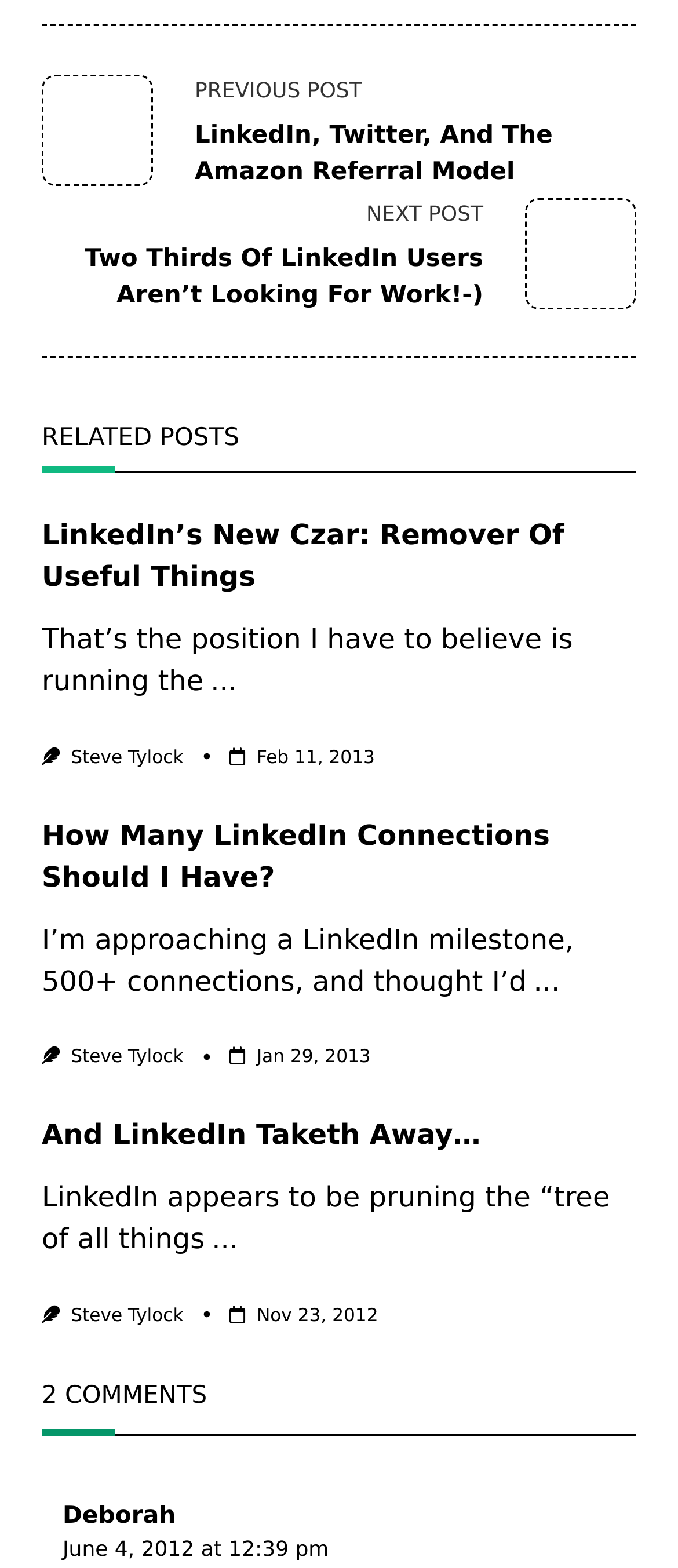Please analyze the image and give a detailed answer to the question:
What is the title of the first article?

The first article has a heading element with the text 'LinkedIn’s New Czar: Remover Of Useful Things', which is likely the title of the article.